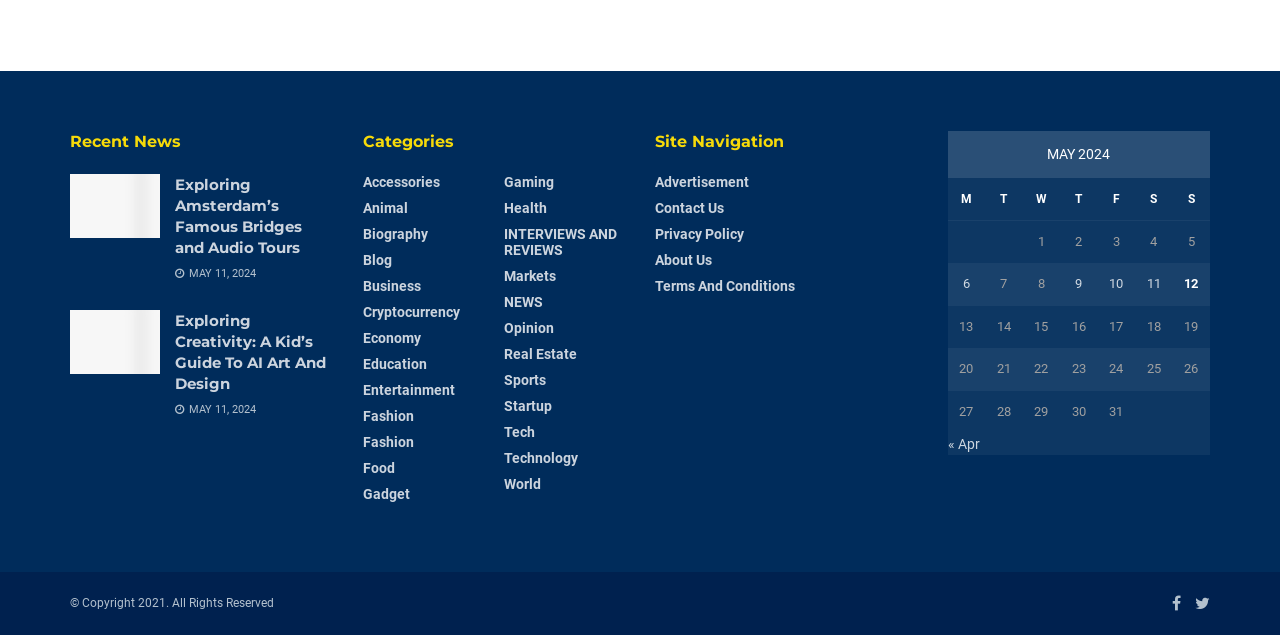Please find the bounding box coordinates for the clickable element needed to perform this instruction: "Explore the 'Exploring Amsterdam’s Famous Bridges and Audio Tours' article".

[0.137, 0.275, 0.236, 0.404]